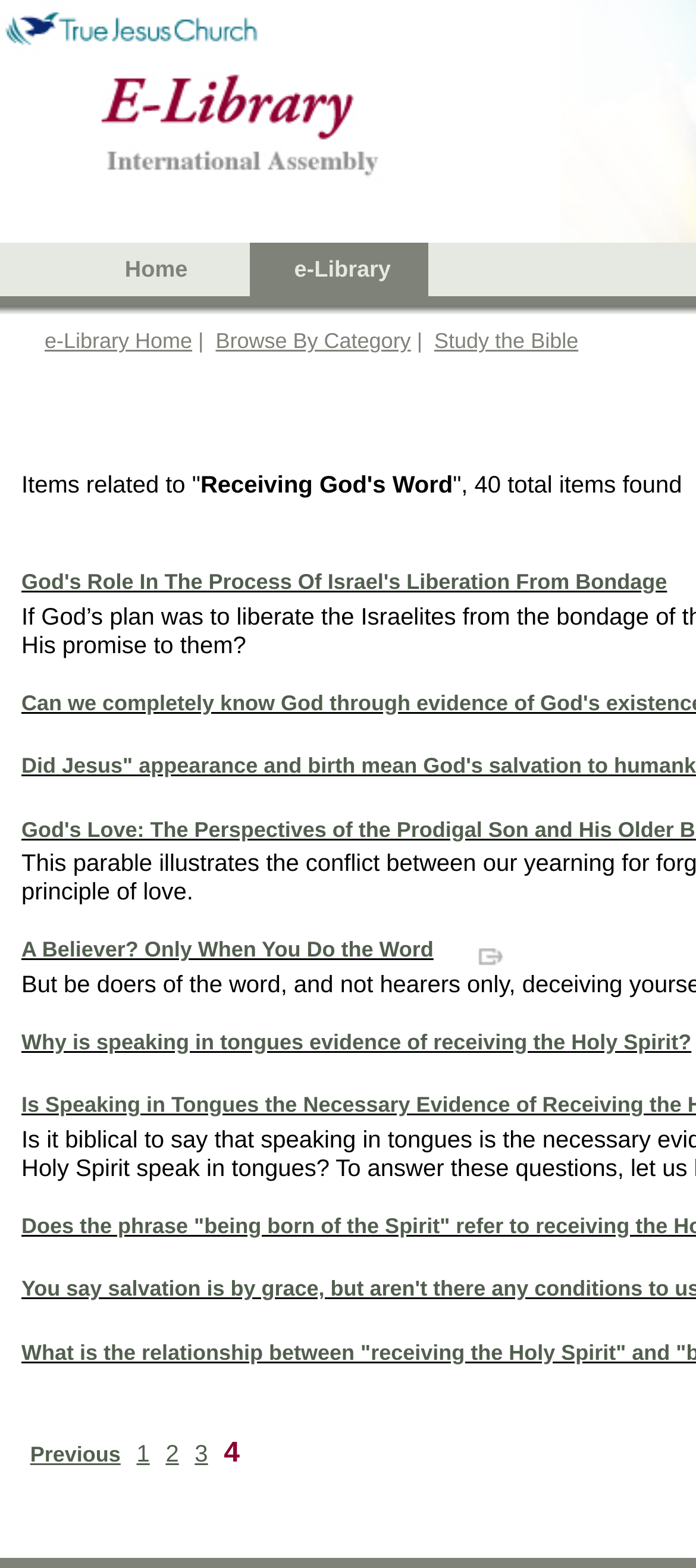Please determine the bounding box coordinates of the element's region to click in order to carry out the following instruction: "browse e-Library". The coordinates should be four float numbers between 0 and 1, i.e., [left, top, right, bottom].

[0.423, 0.164, 0.562, 0.18]